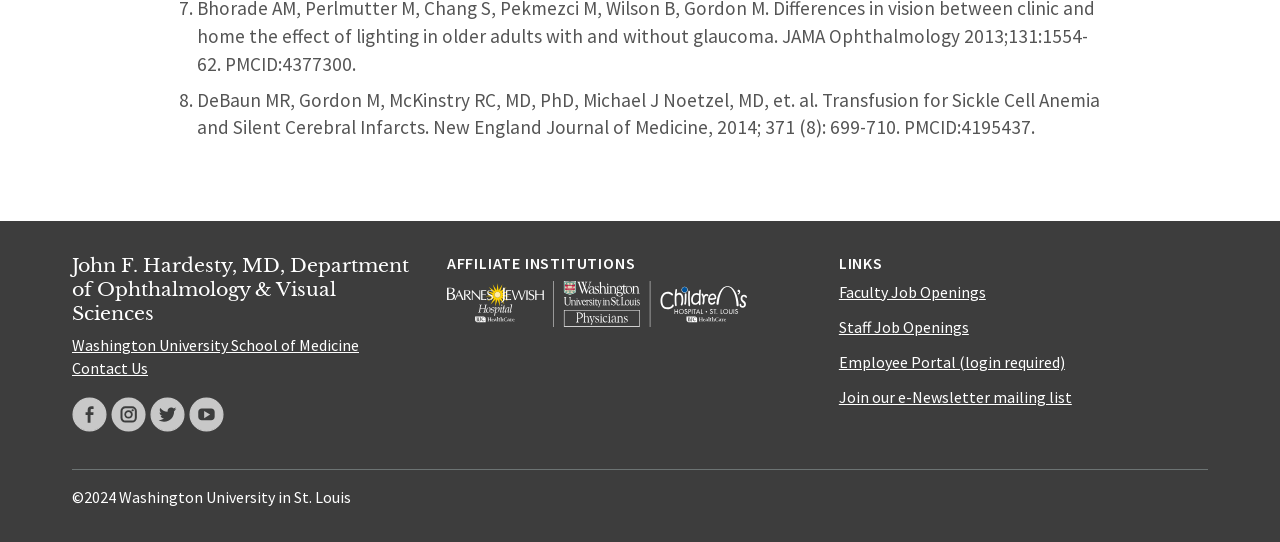Please identify the bounding box coordinates of the element's region that should be clicked to execute the following instruction: "View the department of ophthalmology and visual sciences". The bounding box coordinates must be four float numbers between 0 and 1, i.e., [left, top, right, bottom].

[0.056, 0.466, 0.322, 0.599]